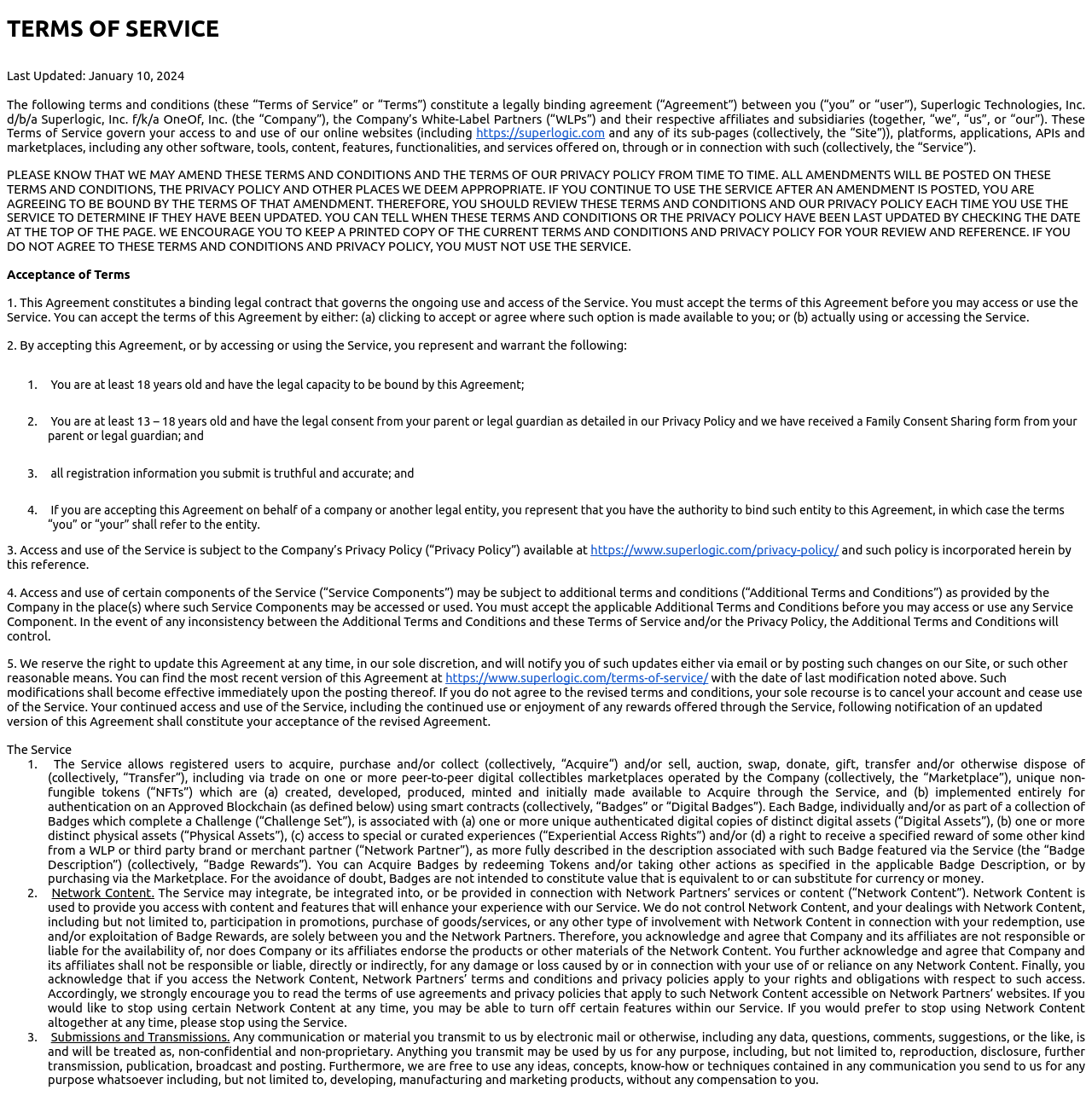What is the relationship between the company and network partners?
Offer a detailed and full explanation in response to the question.

The company and network partners are independent entities, and the company is not responsible or liable for the availability or content of network partners' services or products.